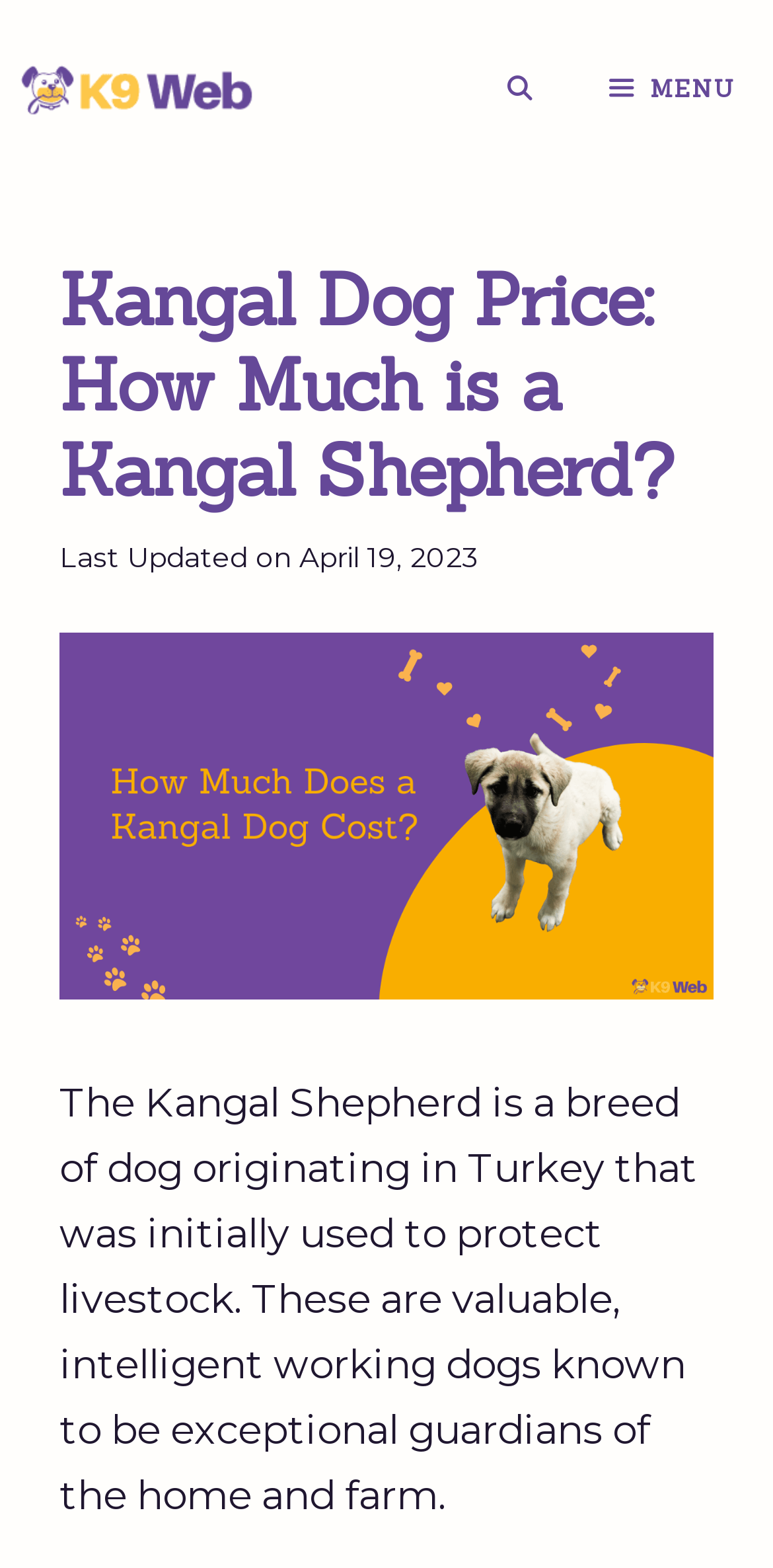What is the purpose of Kangal dogs?
Respond with a short answer, either a single word or a phrase, based on the image.

Protect livestock